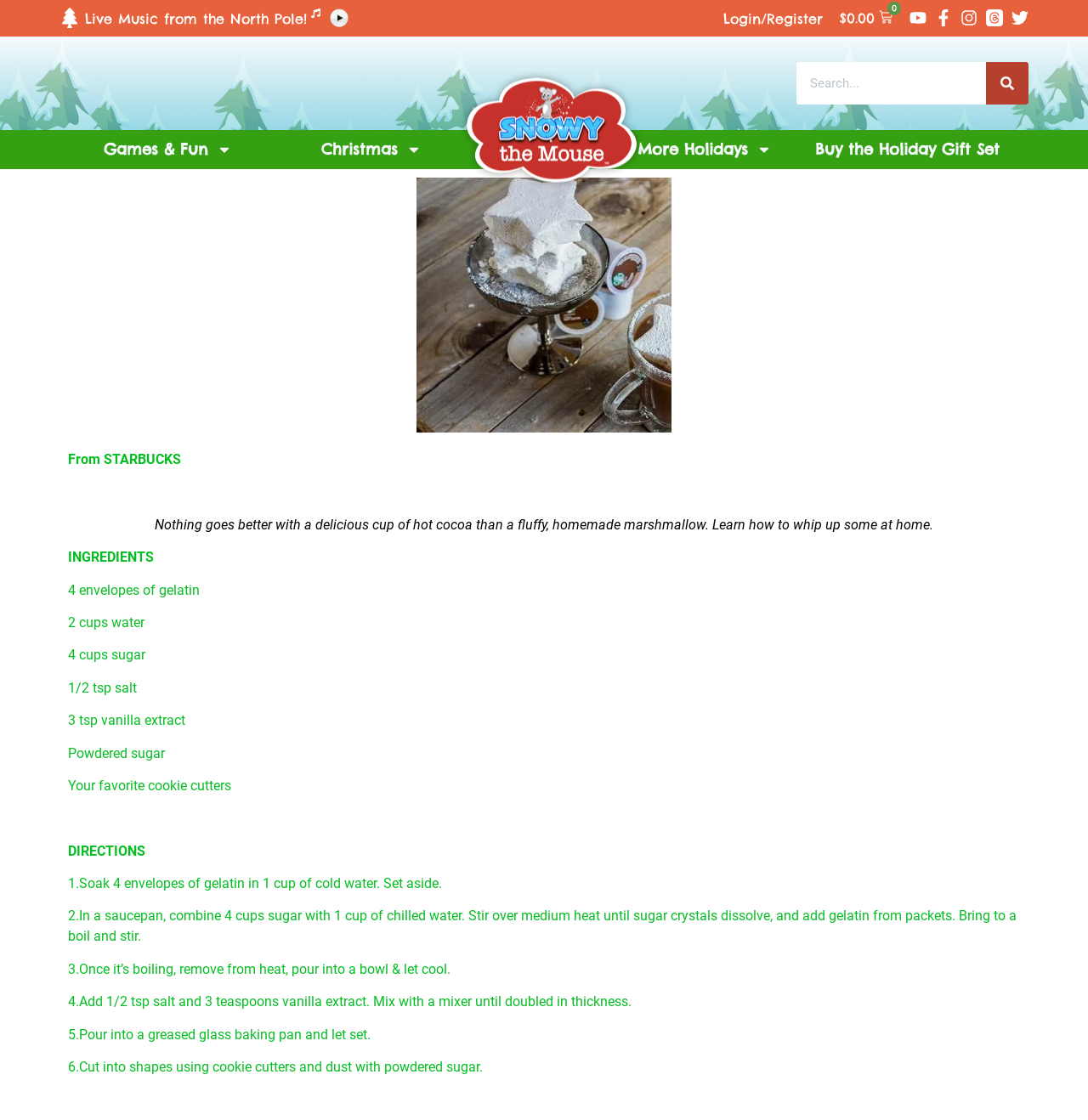Locate the bounding box of the user interface element based on this description: "More Holidays".

[0.565, 0.116, 0.729, 0.151]